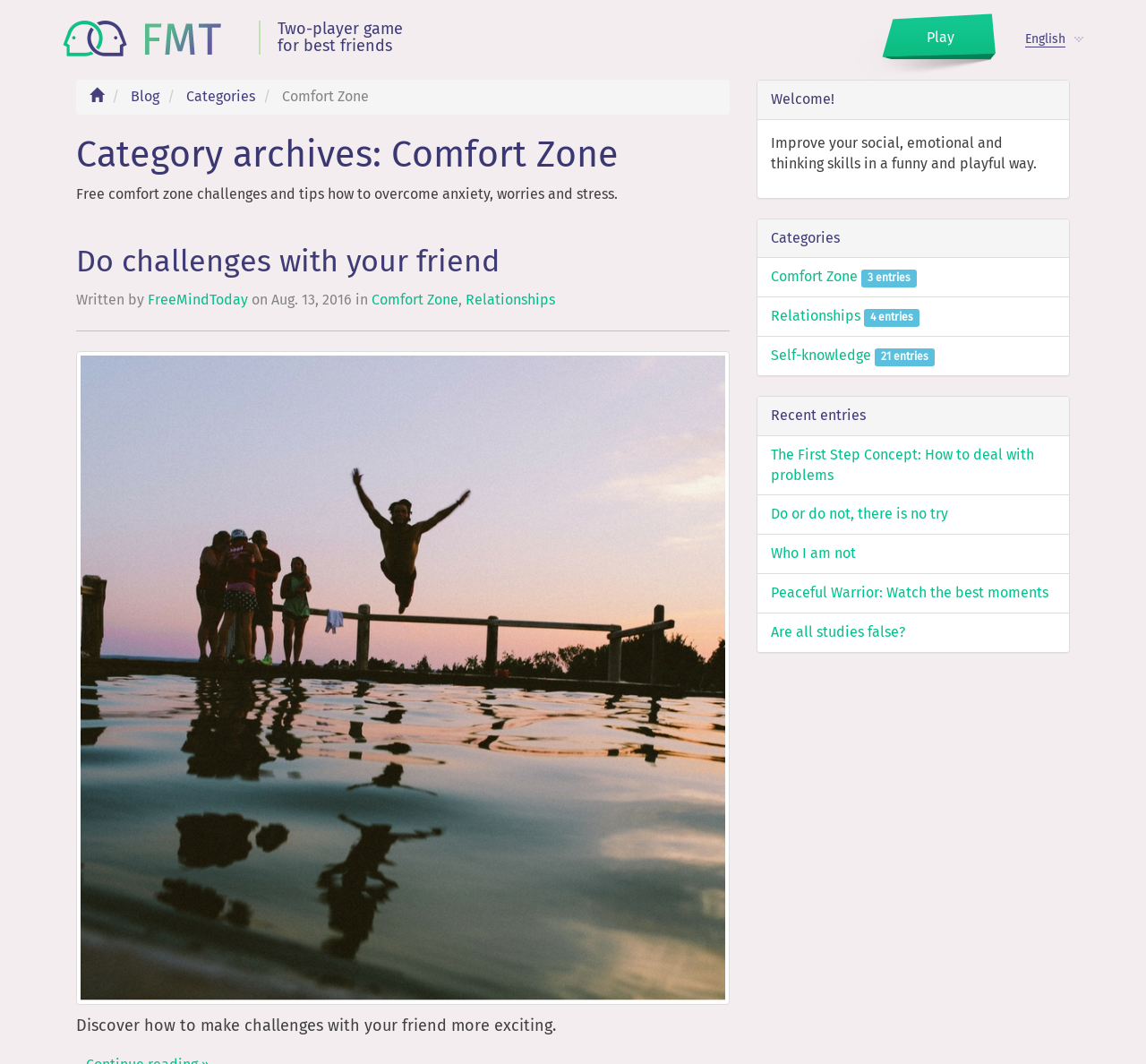Provide a short, one-word or phrase answer to the question below:
What is the title of the first article in the Recent entries section?

The First Step Concept: How to deal with problems